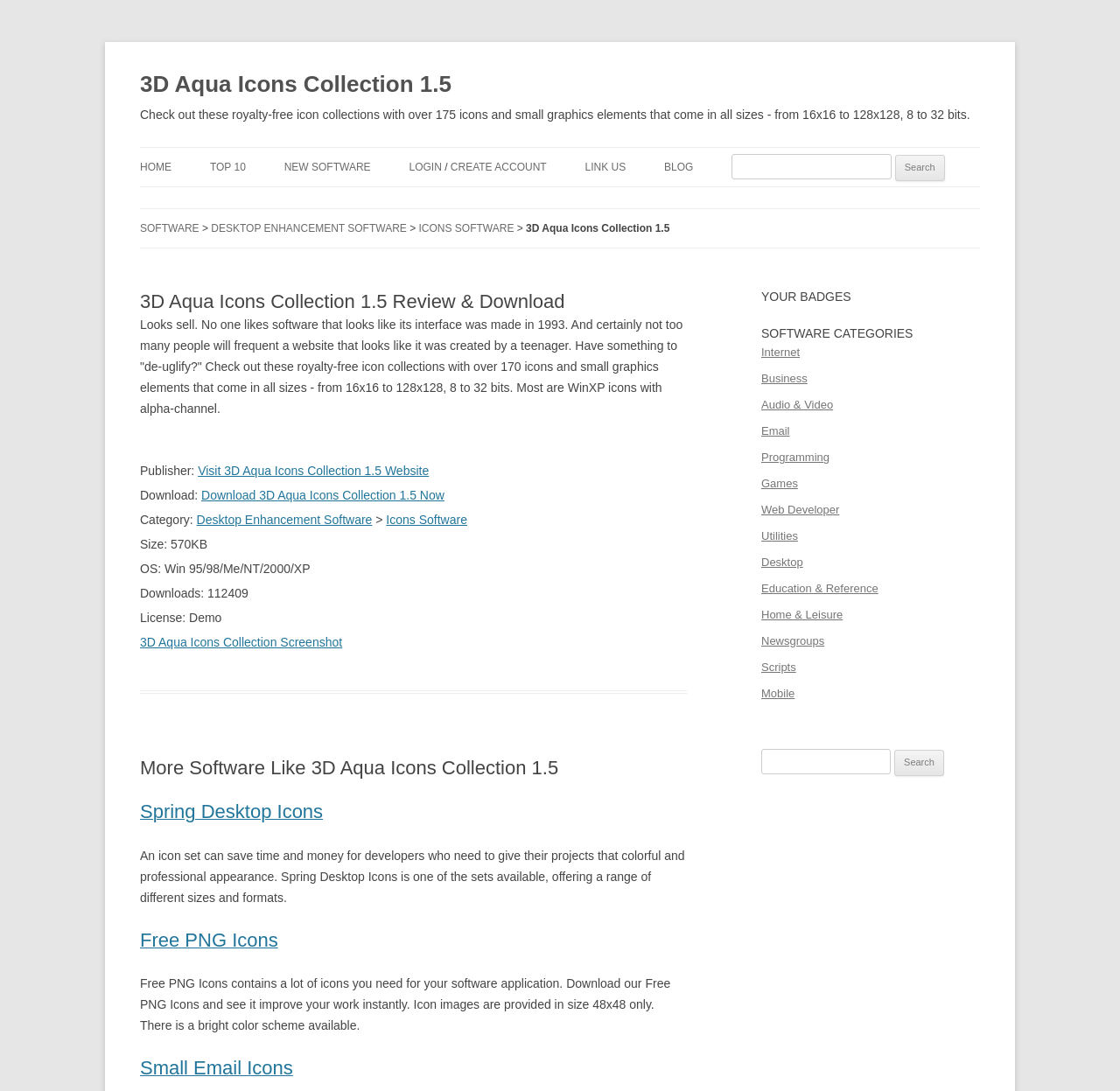What is the size of the 3D Aqua Icons Collection software?
Give a thorough and detailed response to the question.

The size of the 3D Aqua Icons Collection software can be found in the text 'Size: 570KB' which is located in the article section of the webpage, under the 'Download' section.